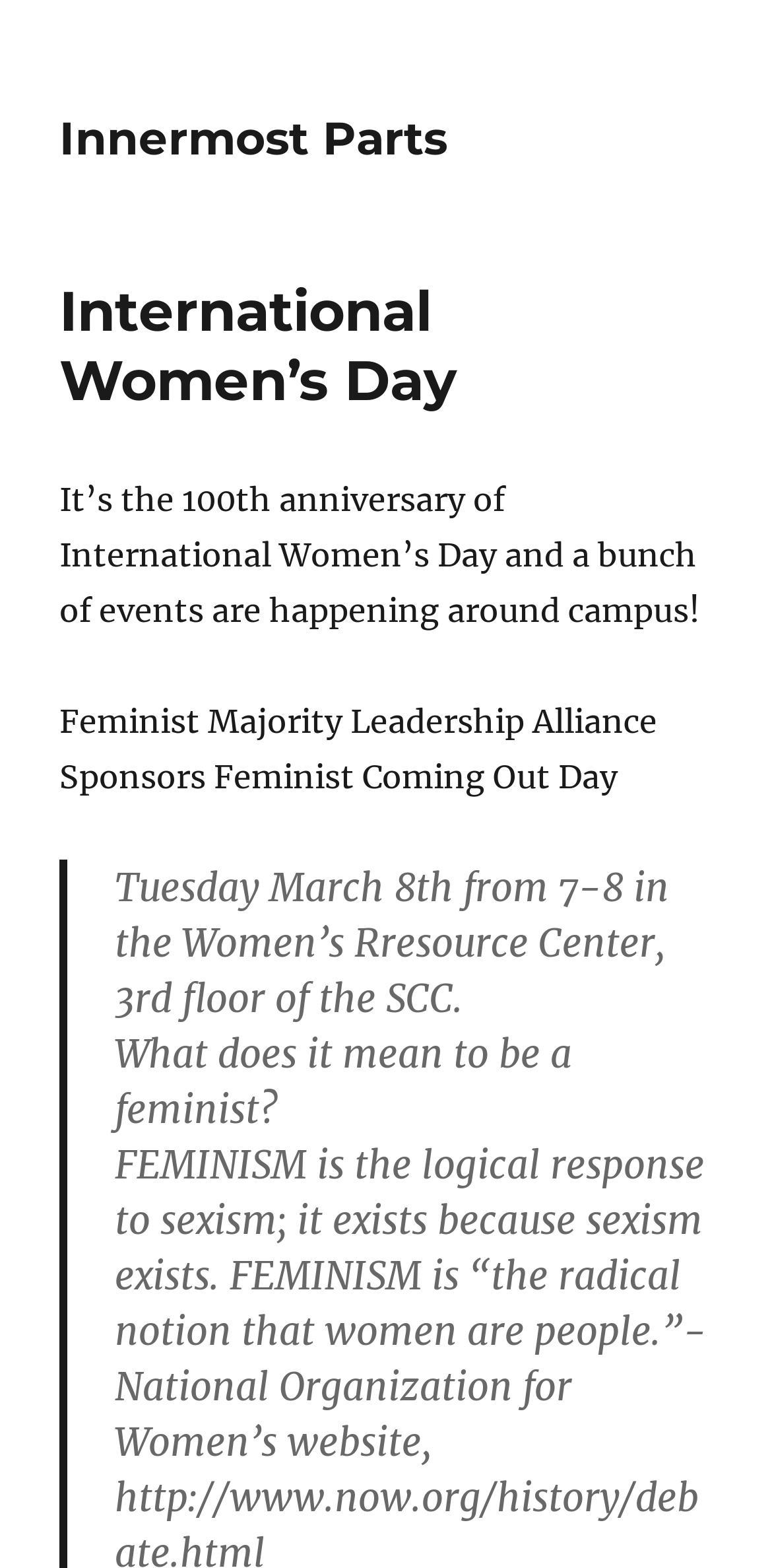Give a one-word or one-phrase response to the question: 
What is the anniversary being celebrated?

100th anniversary